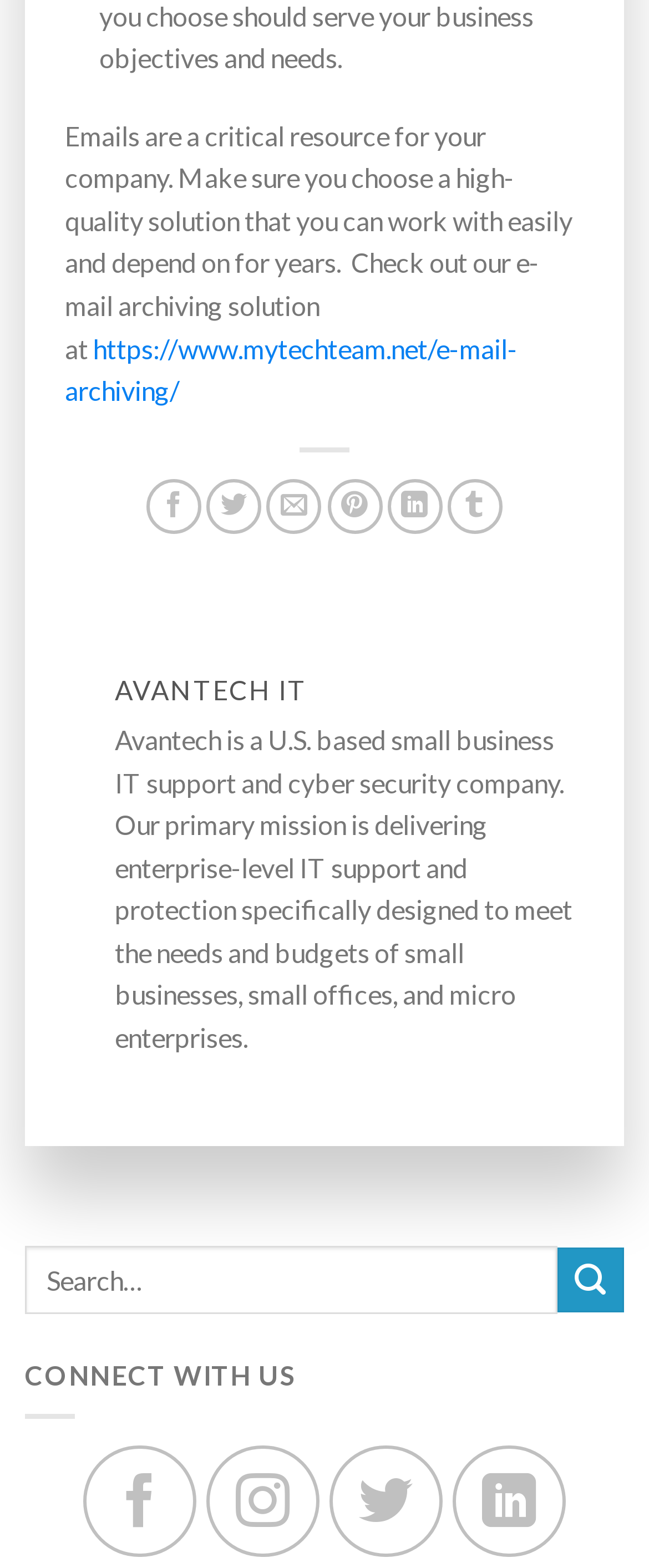Please respond to the question using a single word or phrase:
What type of company is Avantech?

IT support and cyber security company